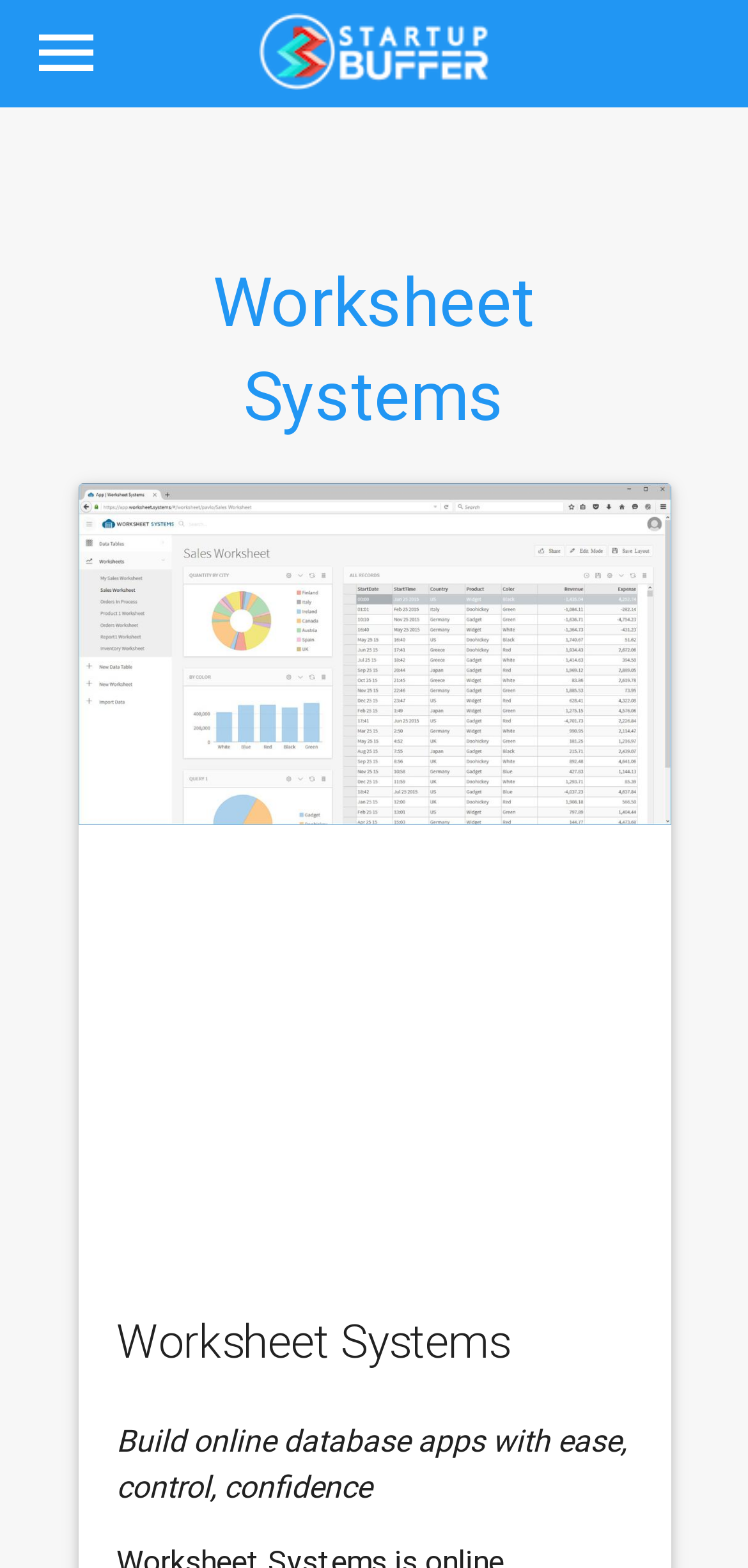What is the content of the iframe?
Using the image, provide a detailed and thorough answer to the question.

The iframe element has a description 'Advertisement', indicating that it contains an advertisement.